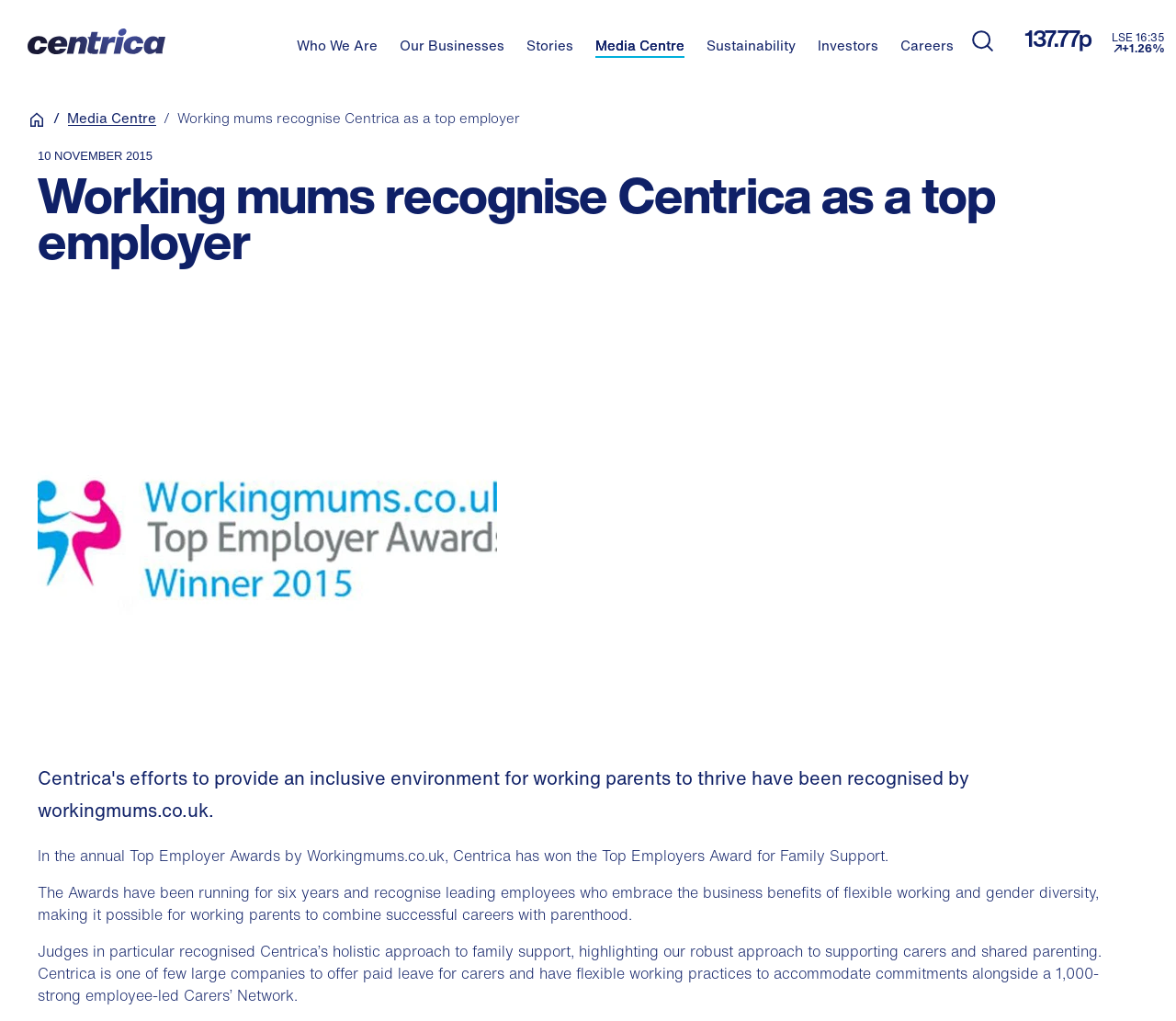Identify the bounding box coordinates of the clickable region necessary to fulfill the following instruction: "Read Stories". The bounding box coordinates should be four float numbers between 0 and 1, i.e., [left, top, right, bottom].

[0.447, 0.038, 0.487, 0.057]